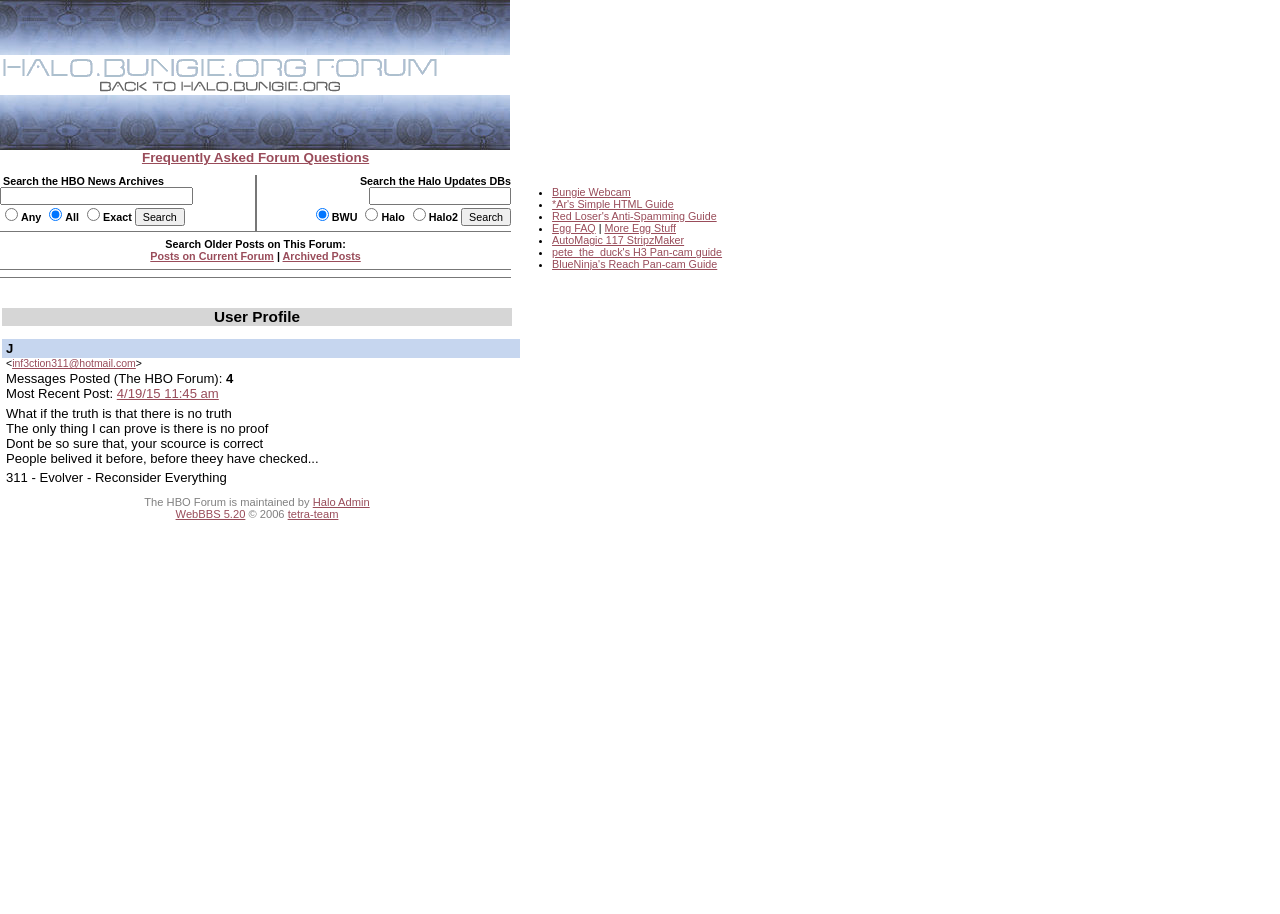What is the link 'Egg FAQ' related to?
Using the visual information, respond with a single word or phrase.

More Egg Stuff